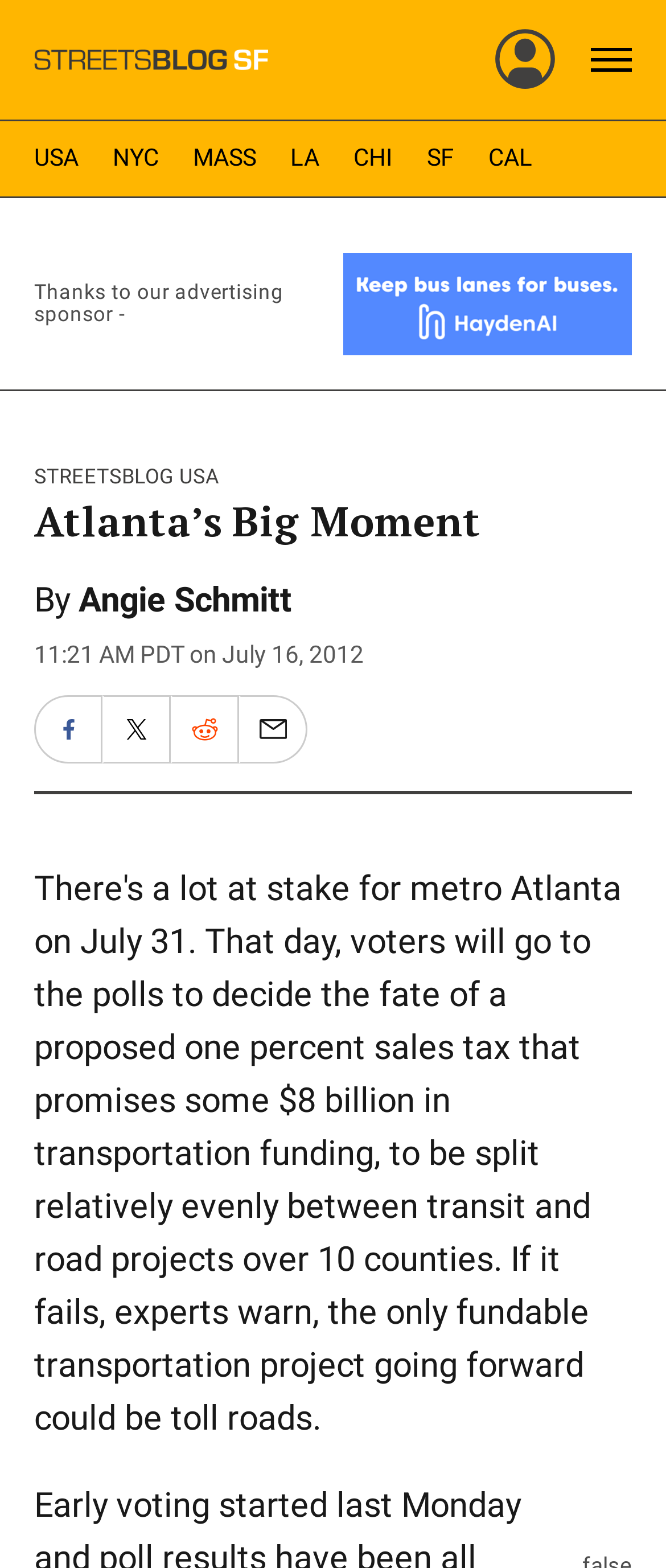Identify the bounding box coordinates of the specific part of the webpage to click to complete this instruction: "Read the article by VASIL IARAJULI".

None